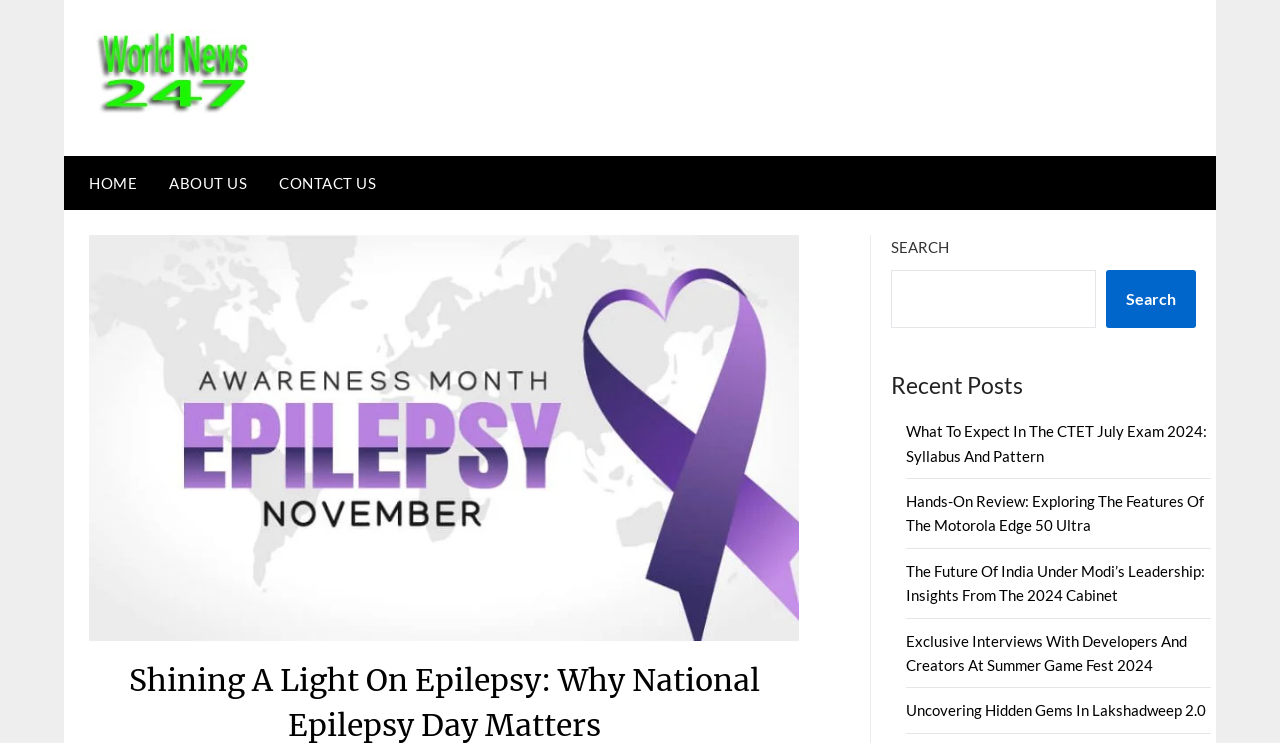Mark the bounding box of the element that matches the following description: "Contact Us".

[0.205, 0.21, 0.306, 0.283]